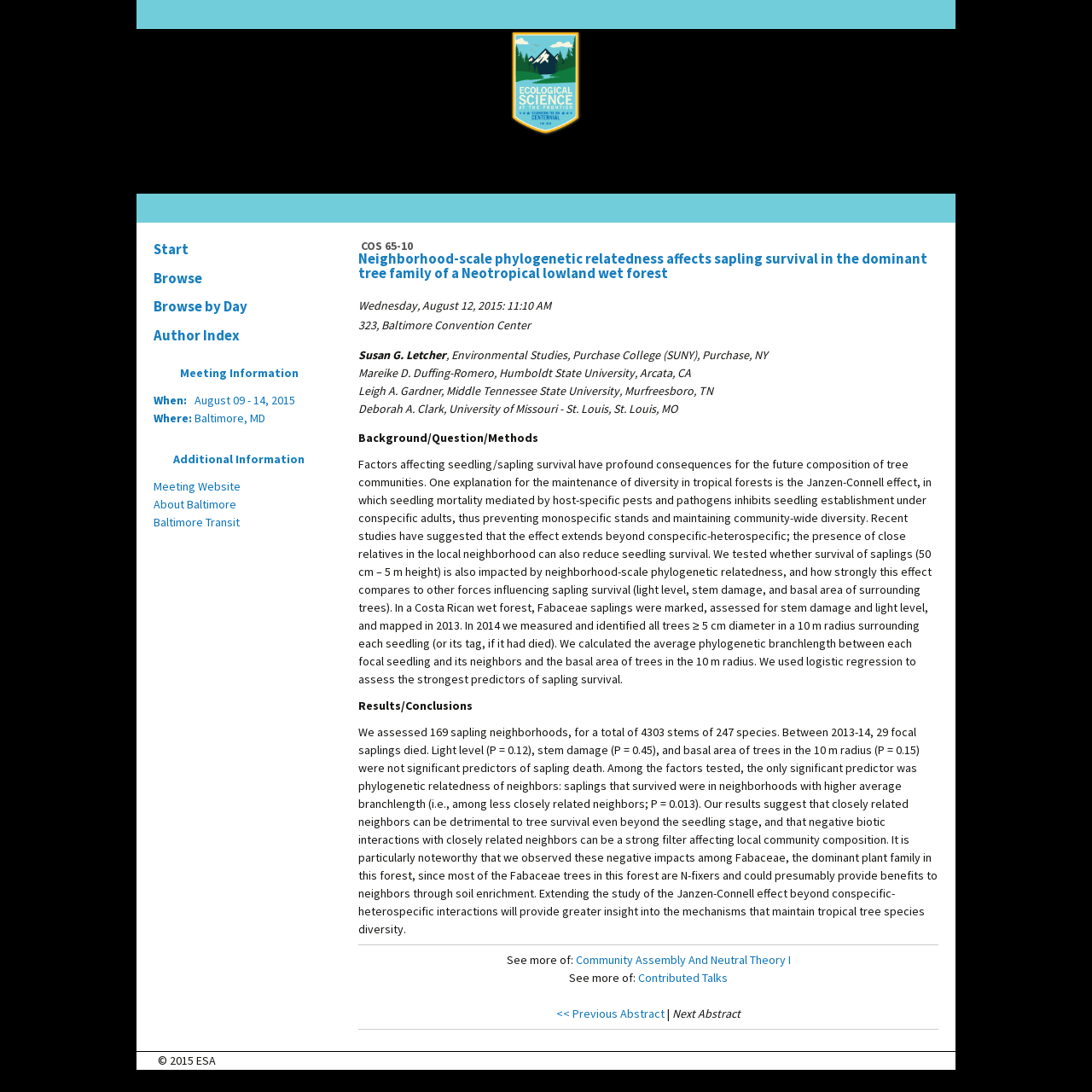What is the date of the presentation?
Please use the image to deliver a detailed and complete answer.

The date of the presentation is obtained from the 'Wednesday, August 12, 2015: 11:10 AM' text, which is located near the top of the webpage.